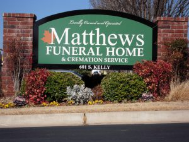What is the color of the sign's background?
Refer to the image and answer the question using a single word or phrase.

Dark green